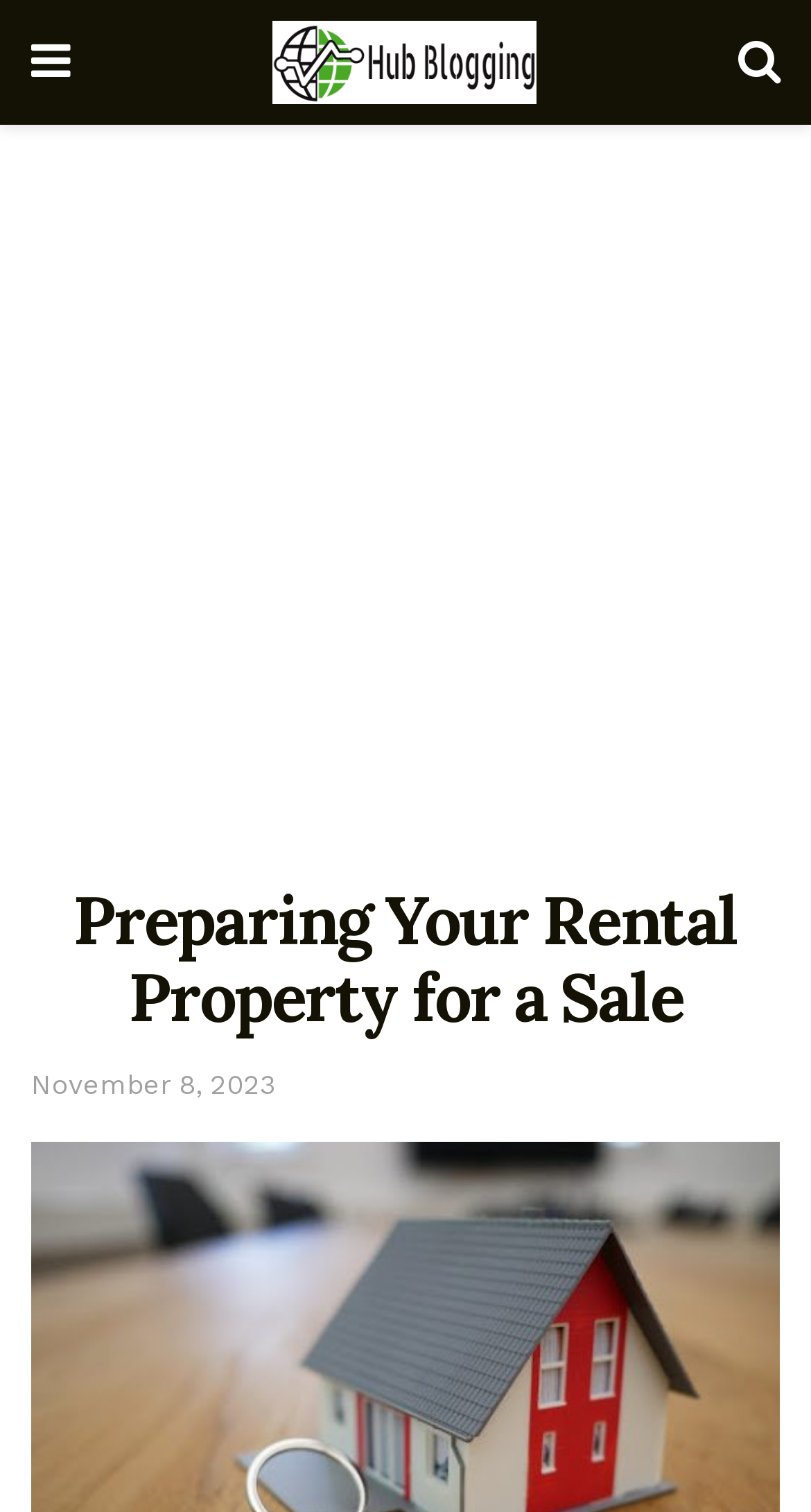What is the main topic of the page?
Analyze the image and deliver a detailed answer to the question.

I inferred the main topic of the page by looking at the heading element 'Preparing Your Rental Property for a Sale', which suggests that the page is about selling a rental property.